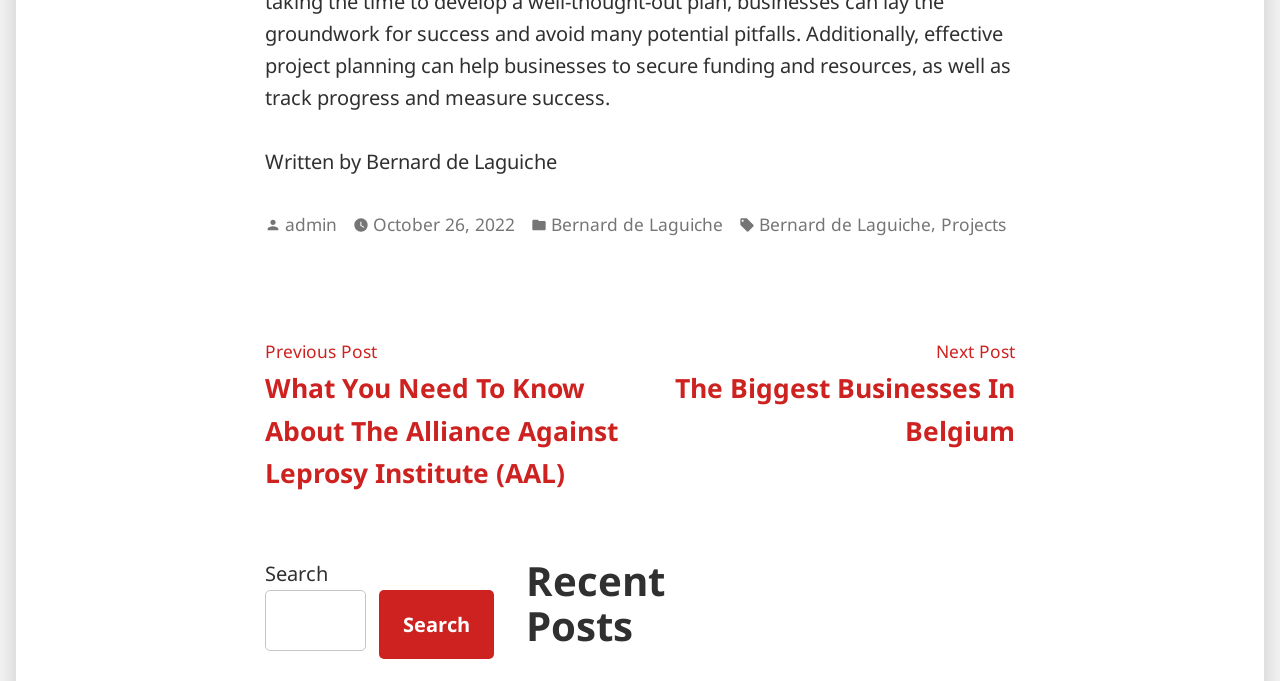Specify the bounding box coordinates of the area to click in order to follow the given instruction: "View posts by Bernard de Laguiche."

[0.43, 0.311, 0.565, 0.351]